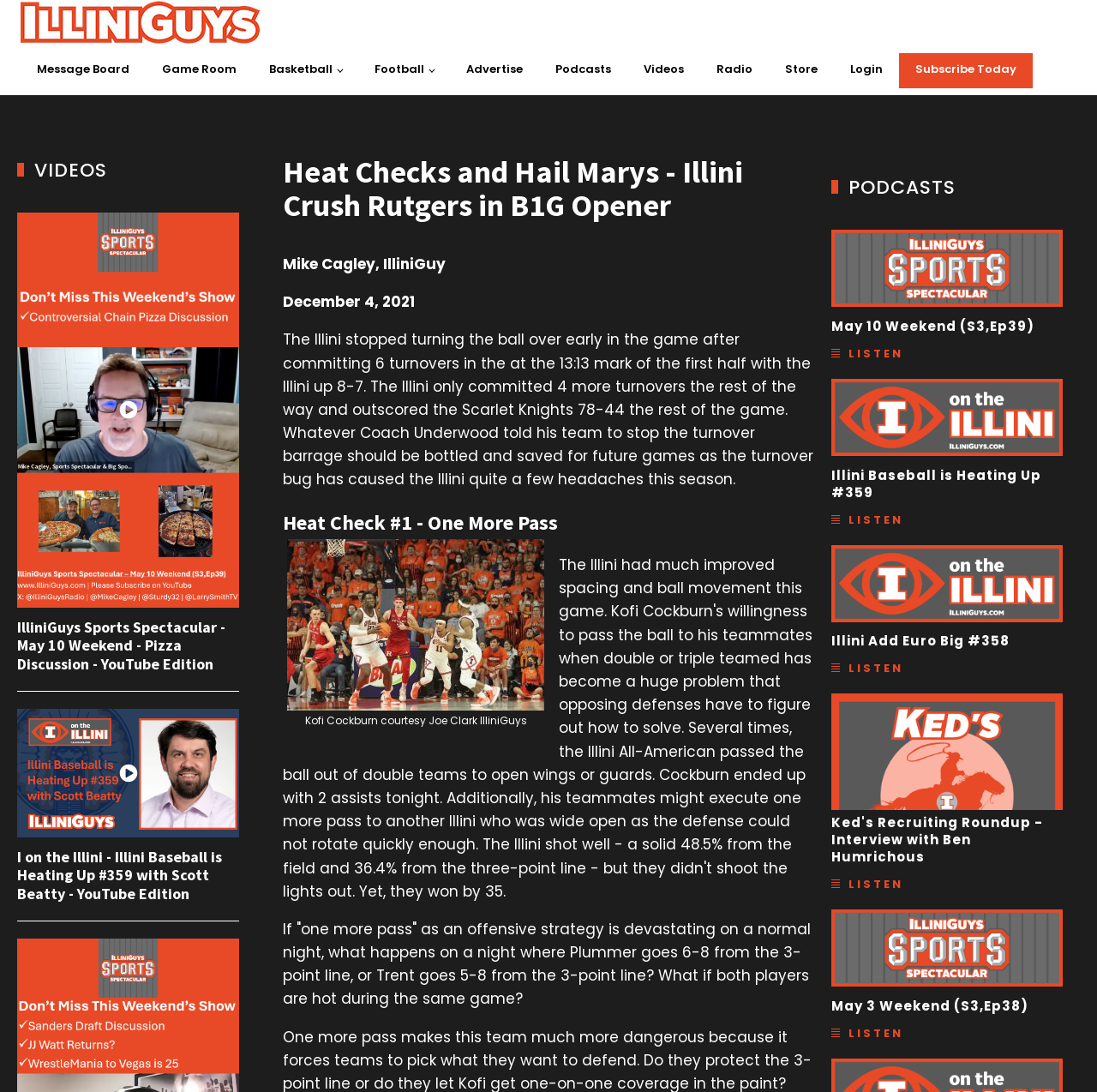Kindly respond to the following question with a single word or a brief phrase: 
What is the category of the podcasts listed on the webpage?

Sports